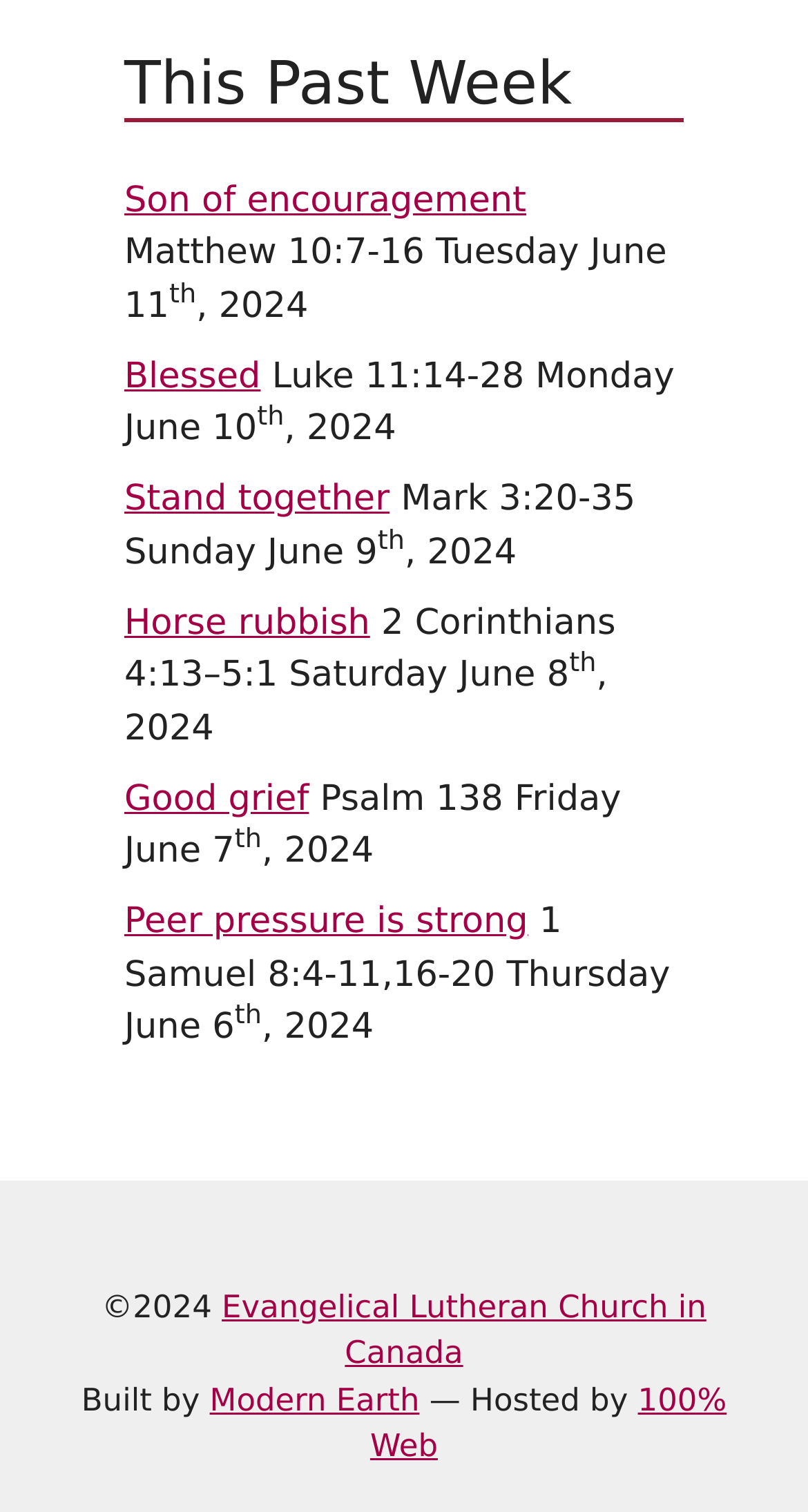Locate the coordinates of the bounding box for the clickable region that fulfills this instruction: "Read about Meta to withdraw fundraising products from EEA this summer".

None